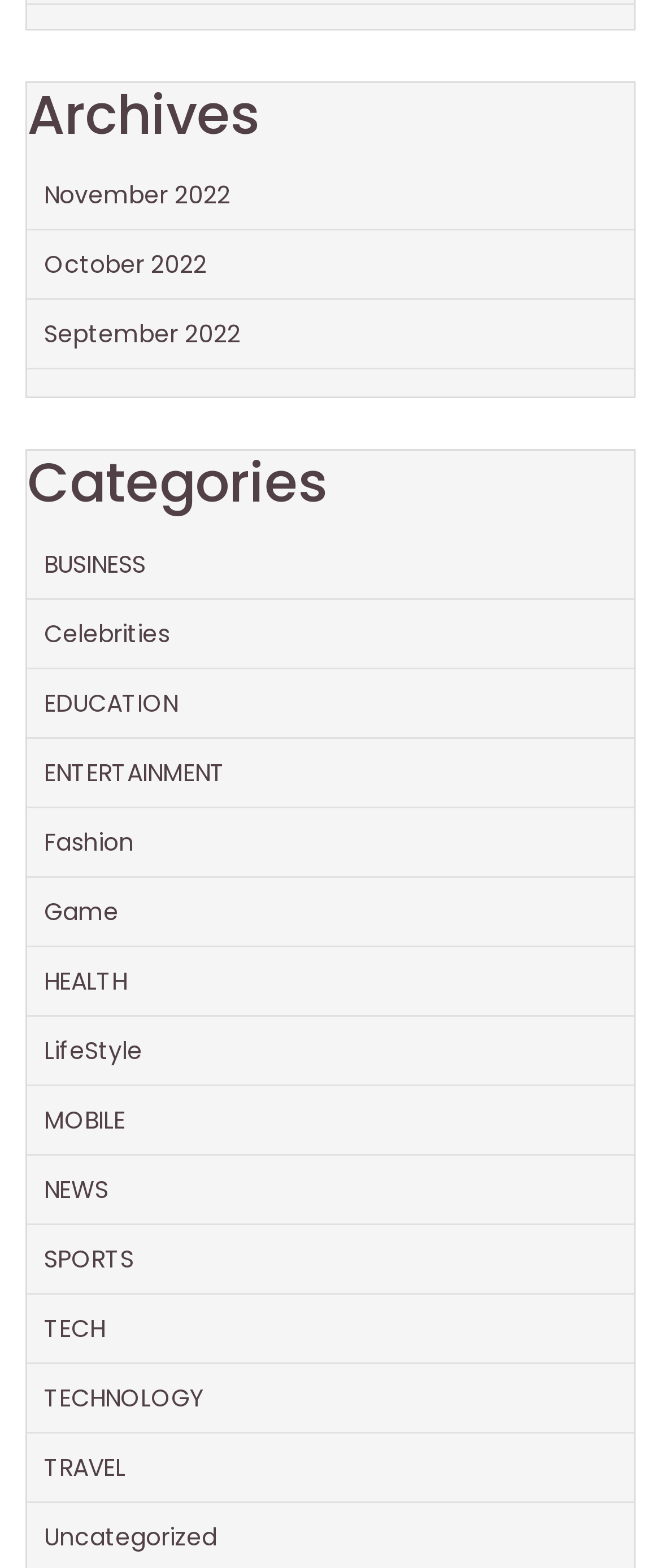Given the description of a UI element: "November 2022", identify the bounding box coordinates of the matching element in the webpage screenshot.

[0.067, 0.114, 0.349, 0.135]